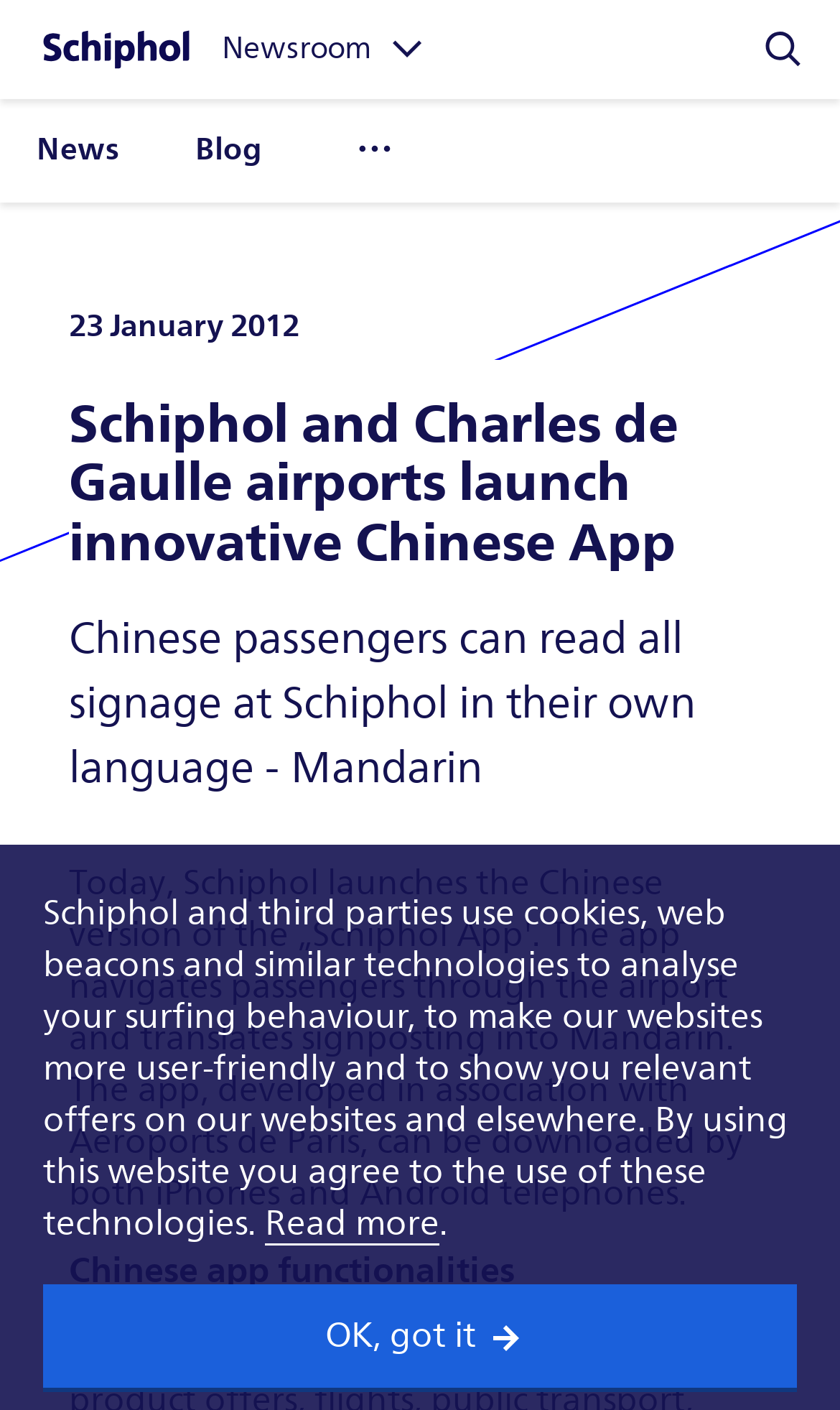Illustrate the webpage with a detailed description.

The webpage appears to be a news article or press release about the launch of a Chinese version of the Schiphol App. At the top of the page, there is a navigation menu with links to "Home", "News", "Blog", and a dropdown menu with more links. Below the navigation menu, there is a banner with a cookie policy message, accompanied by a "Read more" link and an "OK, got it" button.

The main content of the page is divided into sections. The first section has a heading that reads "Schiphol and Charles de Gaulle airports launch innovative Chinese App". Below this heading, there is a subheading that states "Chinese passengers can read all signage at Schiphol in their own language - Mandarin". 

Further down the page, there is a section with the title "Chinese app functionalities". The page also features a date stamp, indicating that the article was published on January 23, 2012. There is an image on the page, likely the logo of Schiphol, located at the top left corner. Overall, the page has a simple and organized layout, with clear headings and concise text.